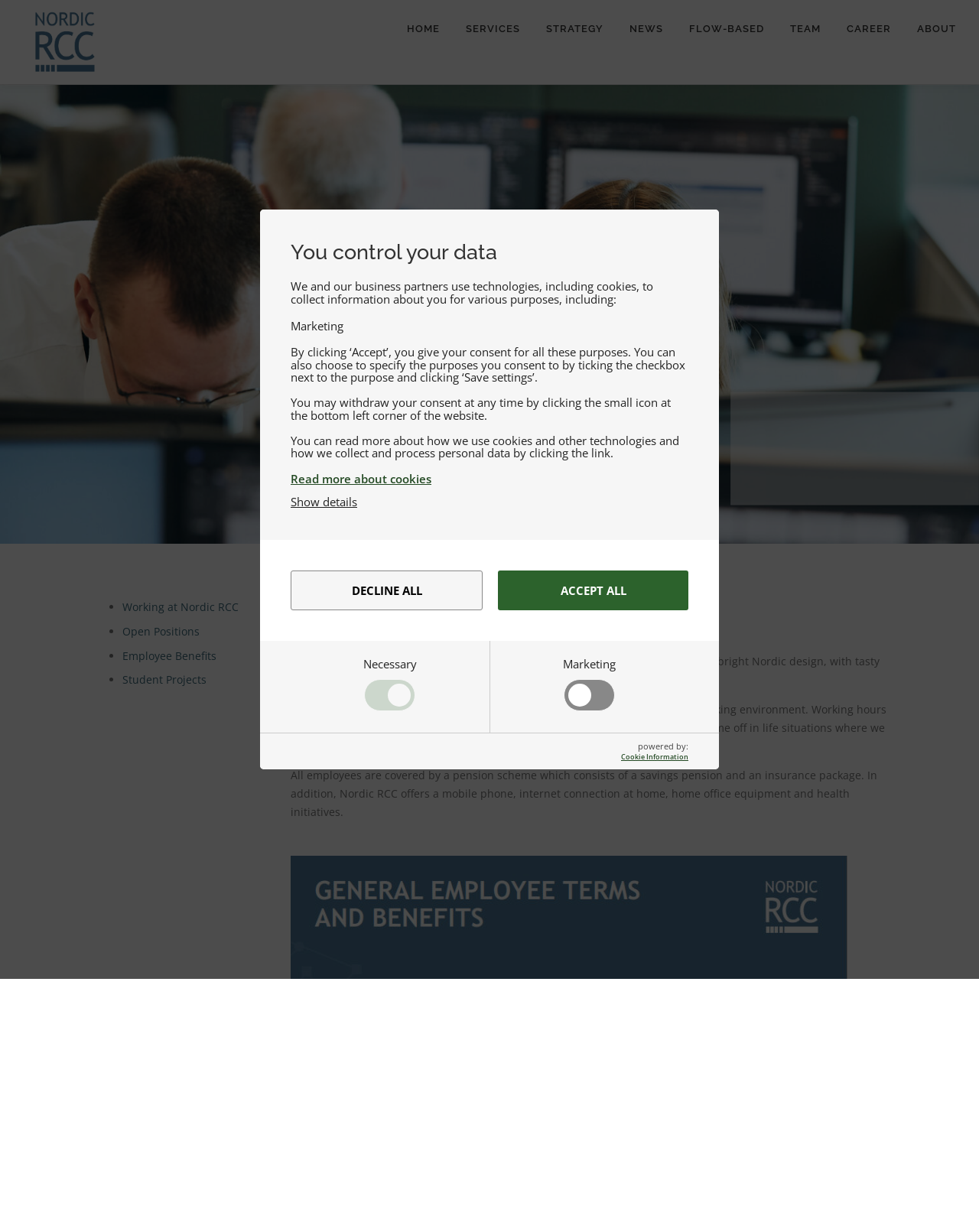Specify the bounding box coordinates of the region I need to click to perform the following instruction: "Click the 'Read more about cookies' link". The coordinates must be four float numbers in the range of 0 to 1, i.e., [left, top, right, bottom].

[0.297, 0.382, 0.703, 0.395]